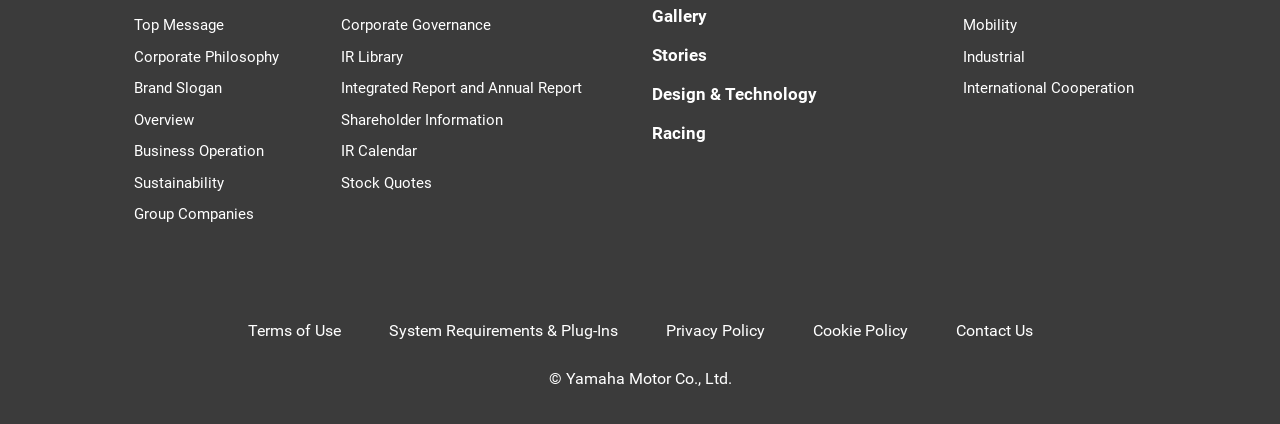How many sections are there on the webpage?
Using the image as a reference, give an elaborate response to the question.

There are three main sections on the webpage, each containing a list of links. The first section is on the top-left, the second section is on the top-right, and the third section is on the bottom-right.